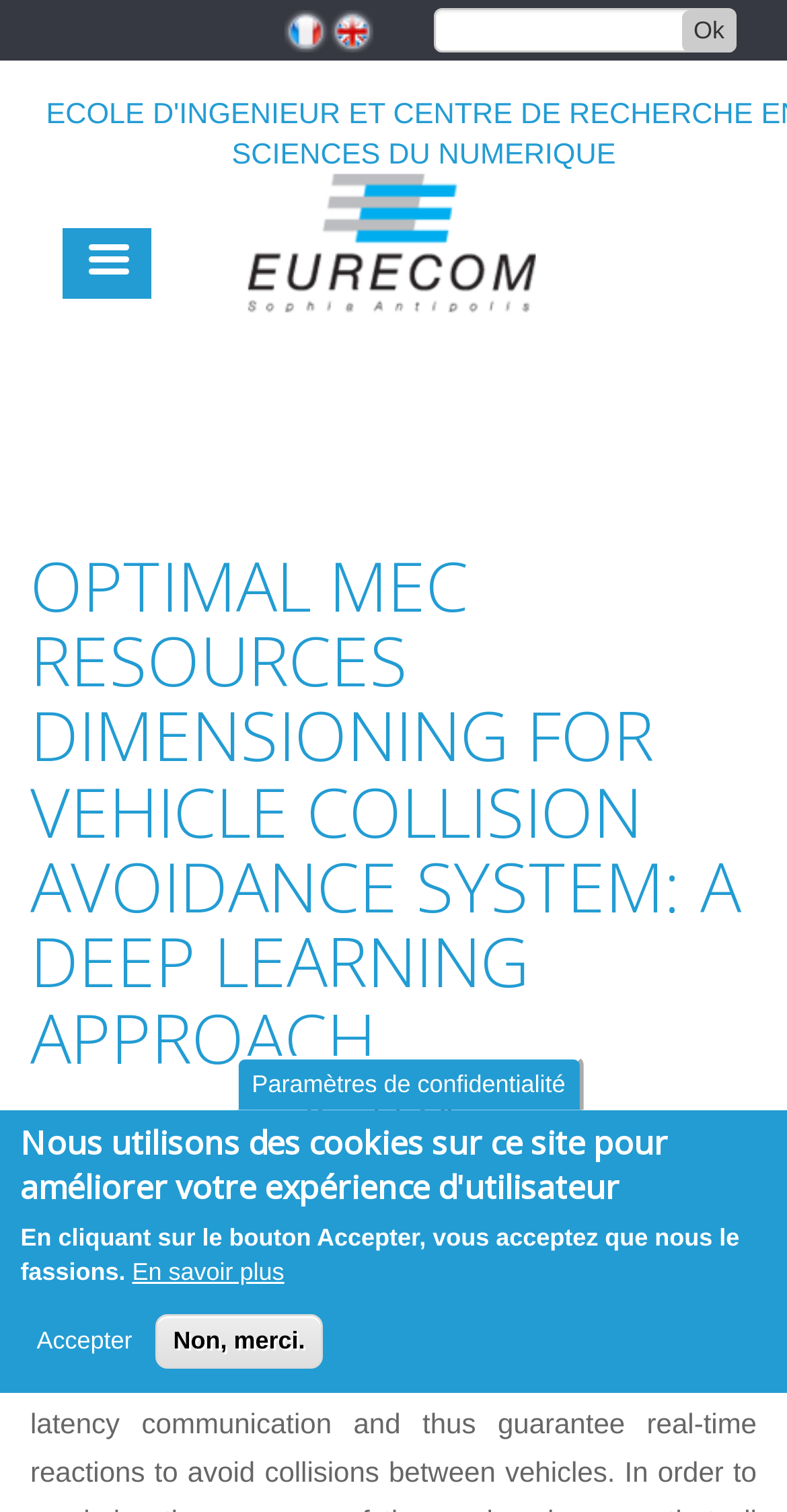Explain in detail what you observe on this webpage.

The webpage is about an academic paper titled "Optimal MEC resources dimensioning for vehicle collision avoidance system: A deep learning approach" from EURECOM. 

At the top left corner, there is a link to skip to the main content. Below it, there is a textbox and an "Ok" button. To the right of these elements, there are two language options, "French" and "English", each accompanied by a flag icon.

Further down, there is a heading that reads "Accueil ECOLE D'INGENIEUR ET CENTRE DE RECHERCHE EN SCIENCES DU NUMERIQUE" which spans the entire width of the page. Below this heading, there is a link to the "Accueil" page, accompanied by an image.

To the right of the "Accueil" link, there is a "Menu" link. Below these links, there is a section with a heading that matches the title of the paper. This section contains the author's name, "Ksentini, Adlen", and the details of the talk, "Invited talk, 8 July 2021 (Online Webinar)".

At the bottom of the page, there are several buttons related to privacy settings, including "Paramètres de confidentialité", "En savoir plus", "Accepter", and "Non, merci.".